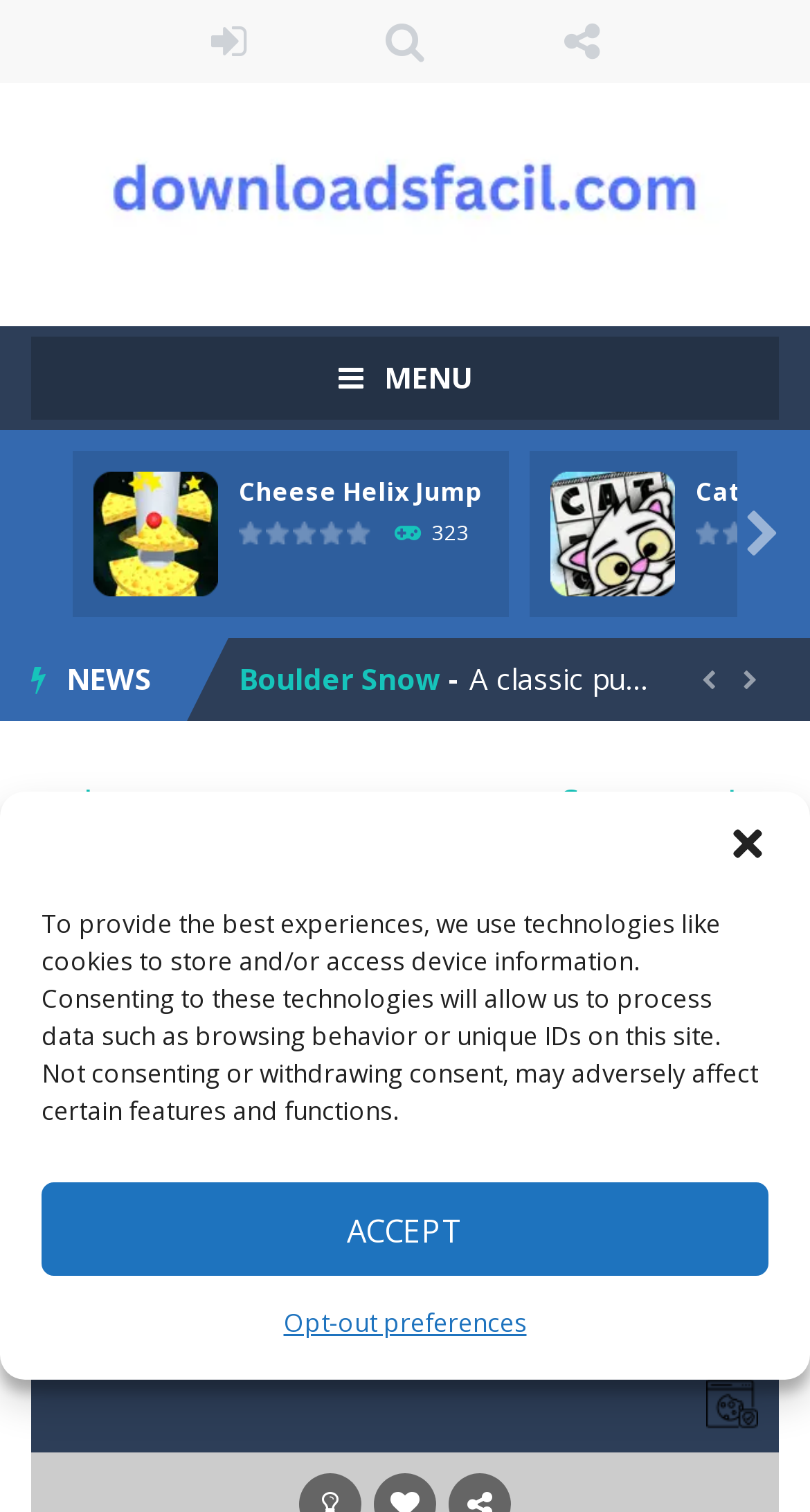Identify and provide the text of the main header on the webpage.

Christmas Games for Kids